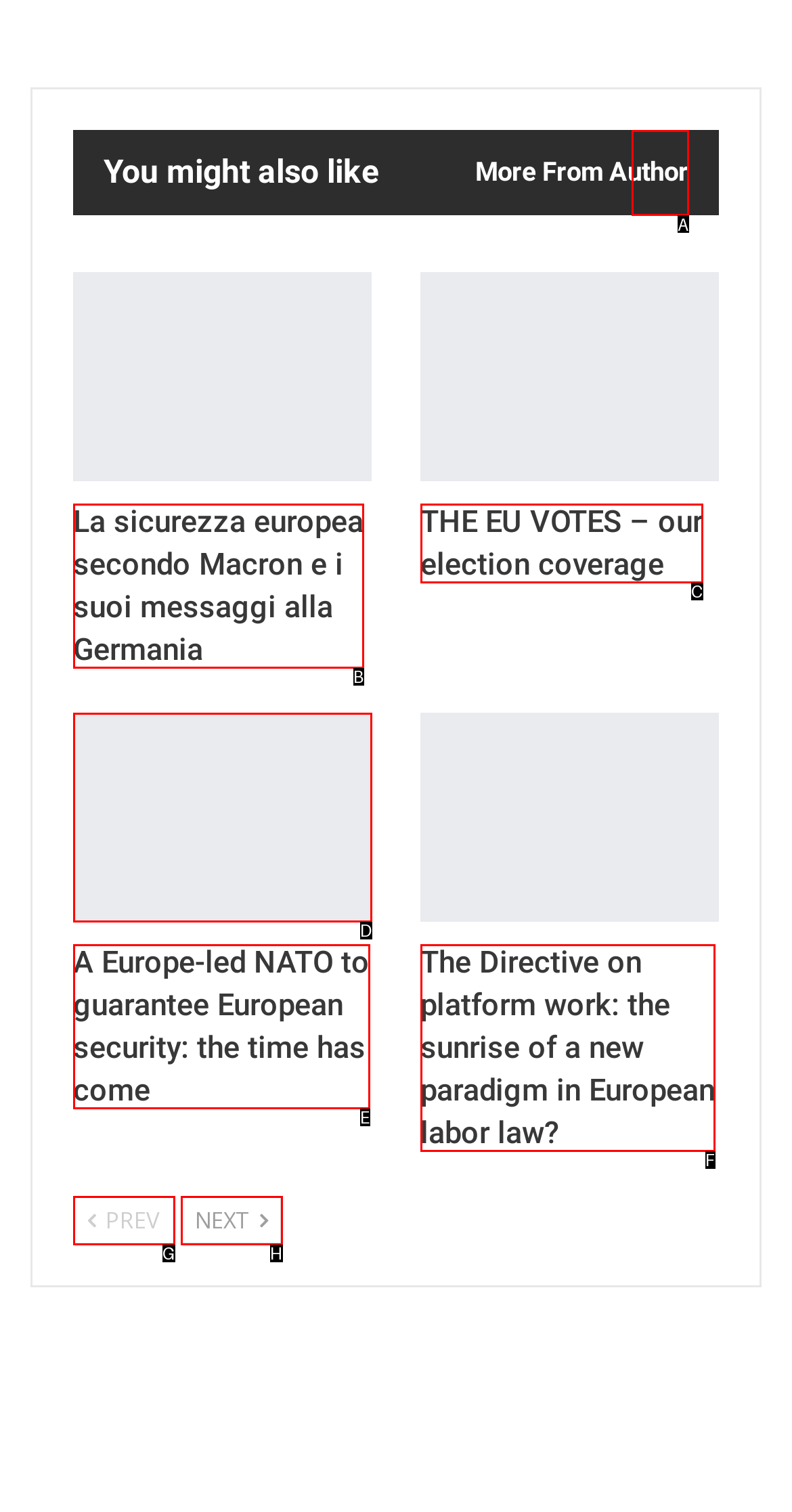Determine the HTML element that best aligns with the description: Prev
Answer with the appropriate letter from the listed options.

G